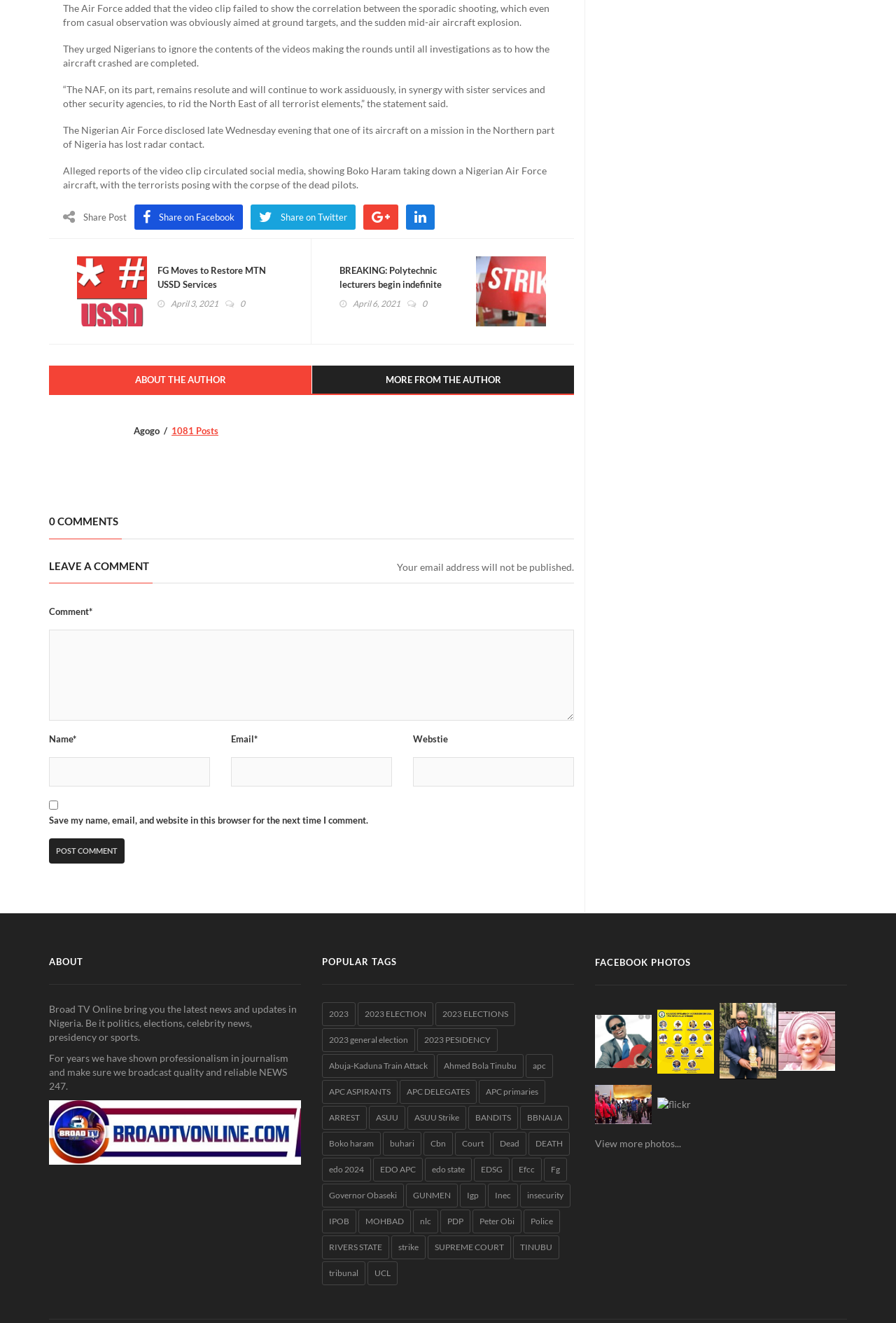Please identify the coordinates of the bounding box that should be clicked to fulfill this instruction: "Share Post".

[0.093, 0.16, 0.141, 0.168]